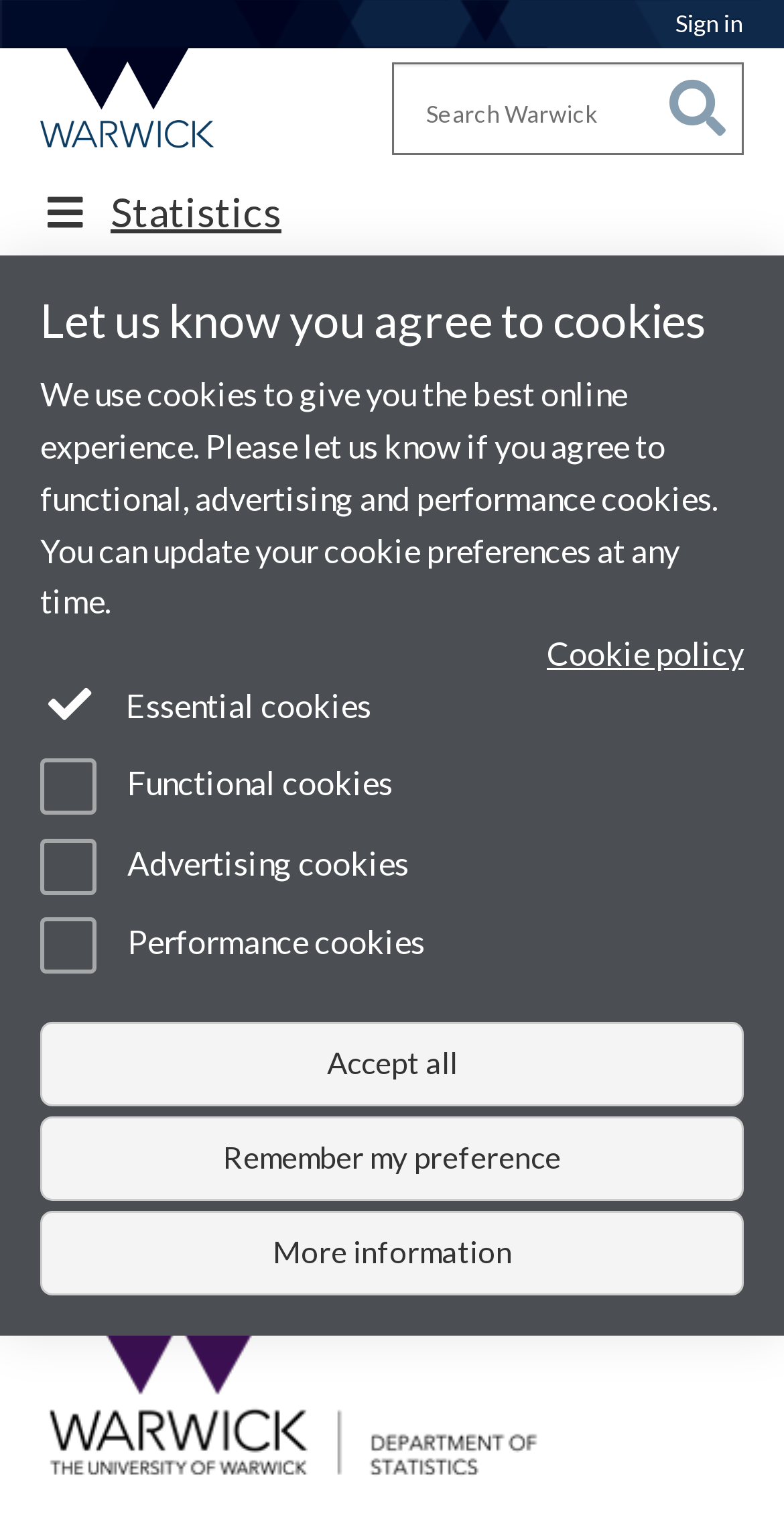Kindly determine the bounding box coordinates for the area that needs to be clicked to execute this instruction: "View ST955 Project Allocations".

[0.051, 0.277, 0.479, 0.306]